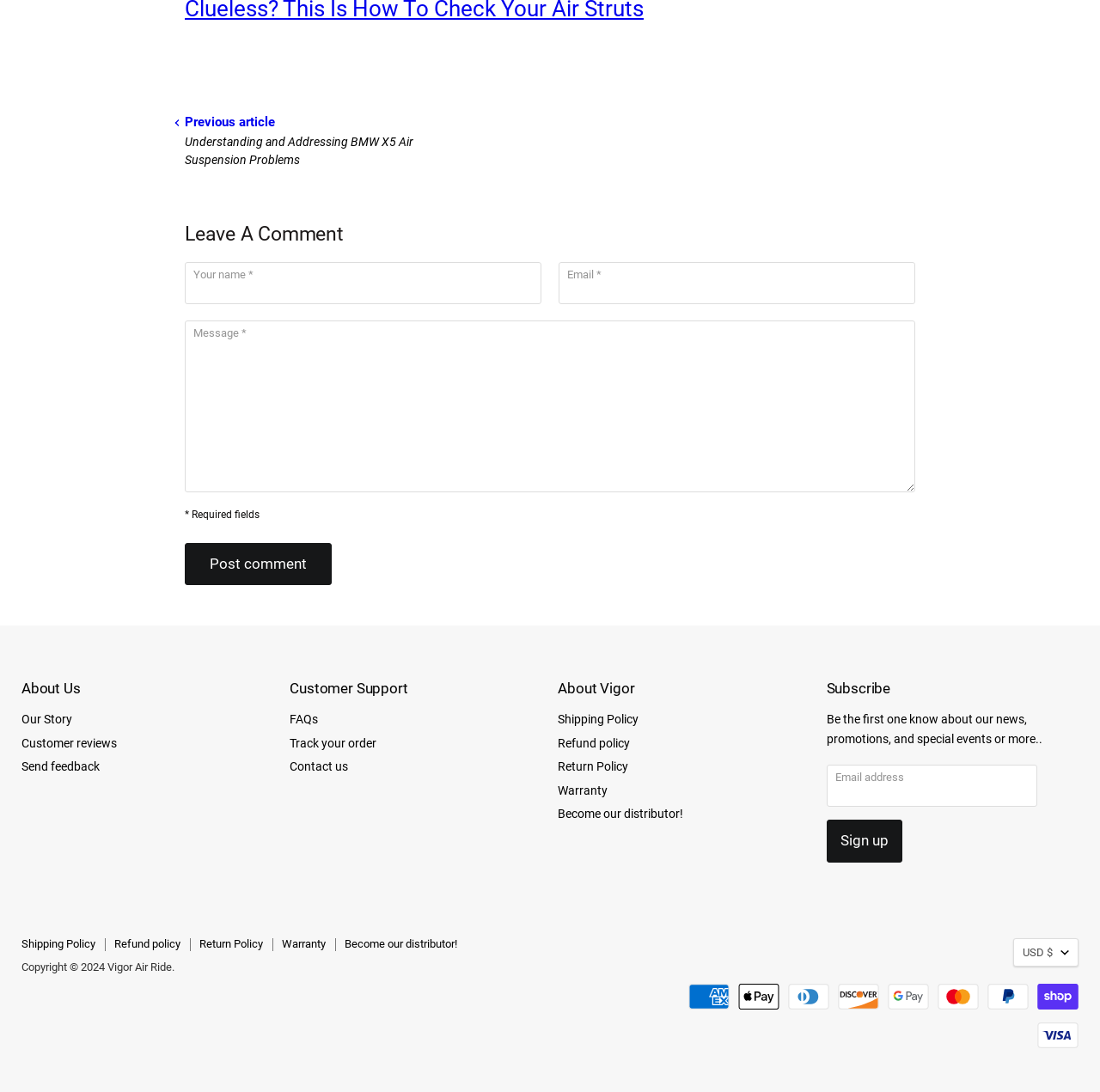Can you specify the bounding box coordinates of the area that needs to be clicked to fulfill the following instruction: "Leave a comment"?

[0.168, 0.205, 0.832, 0.225]